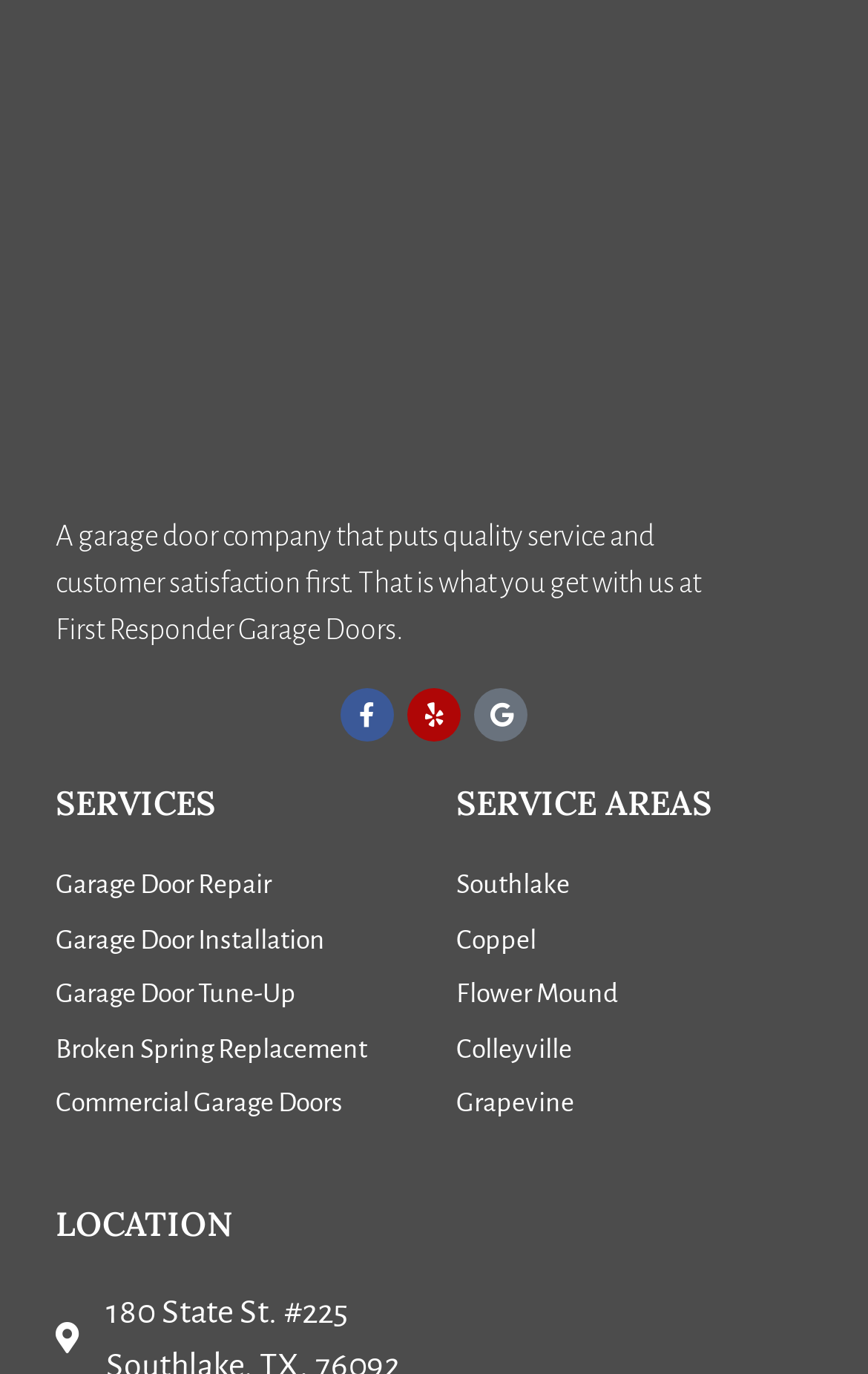Could you indicate the bounding box coordinates of the region to click in order to complete this instruction: "Learn about Garage Door Repair".

[0.064, 0.629, 0.474, 0.661]